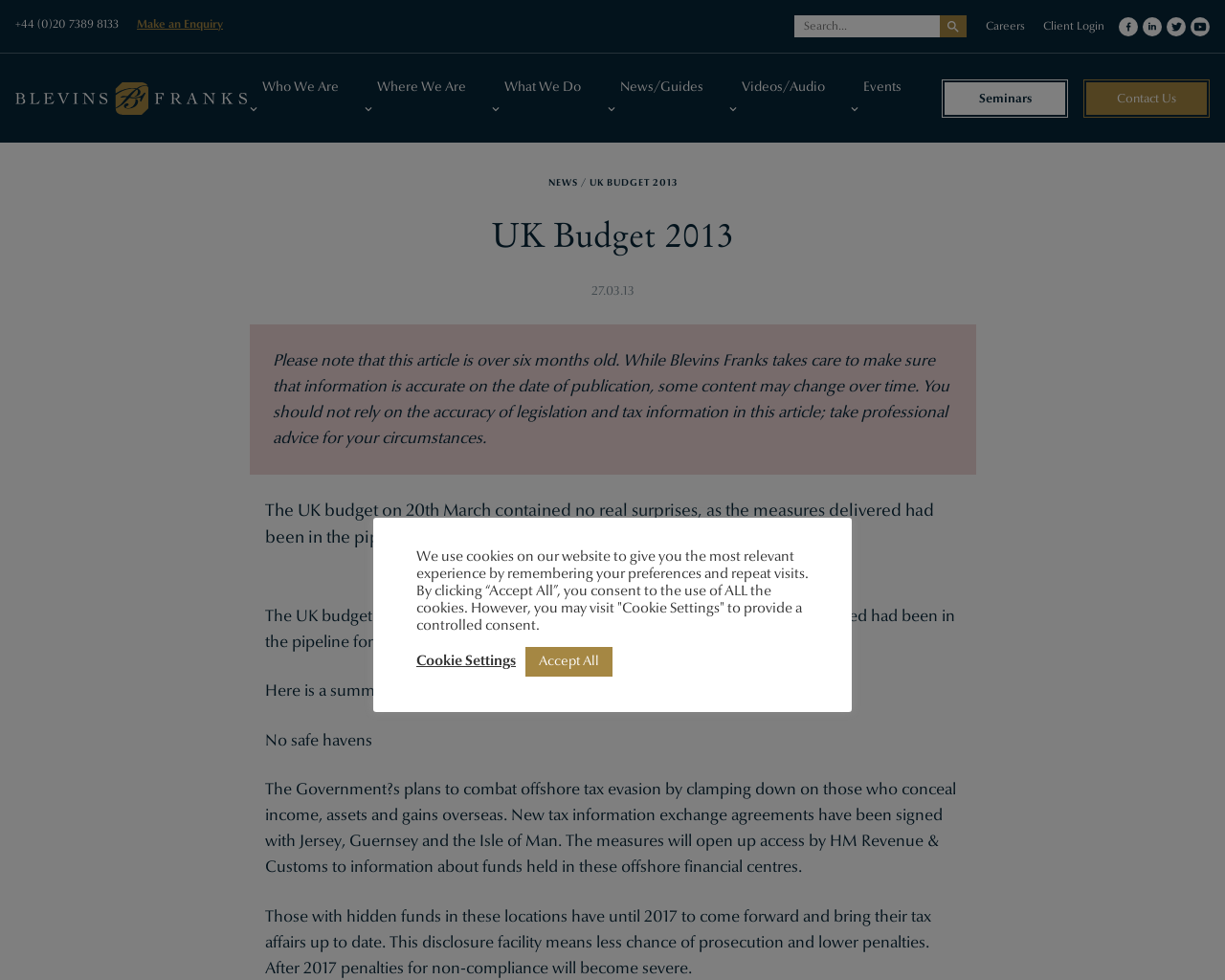What is the company name of the website?
Give a detailed and exhaustive answer to the question.

The company name can be found in the title of the webpage, 'UK Budget 2013 | Blevins Franks', and is also mentioned in the text as the company that takes care to make sure that information is accurate on the date of publication.